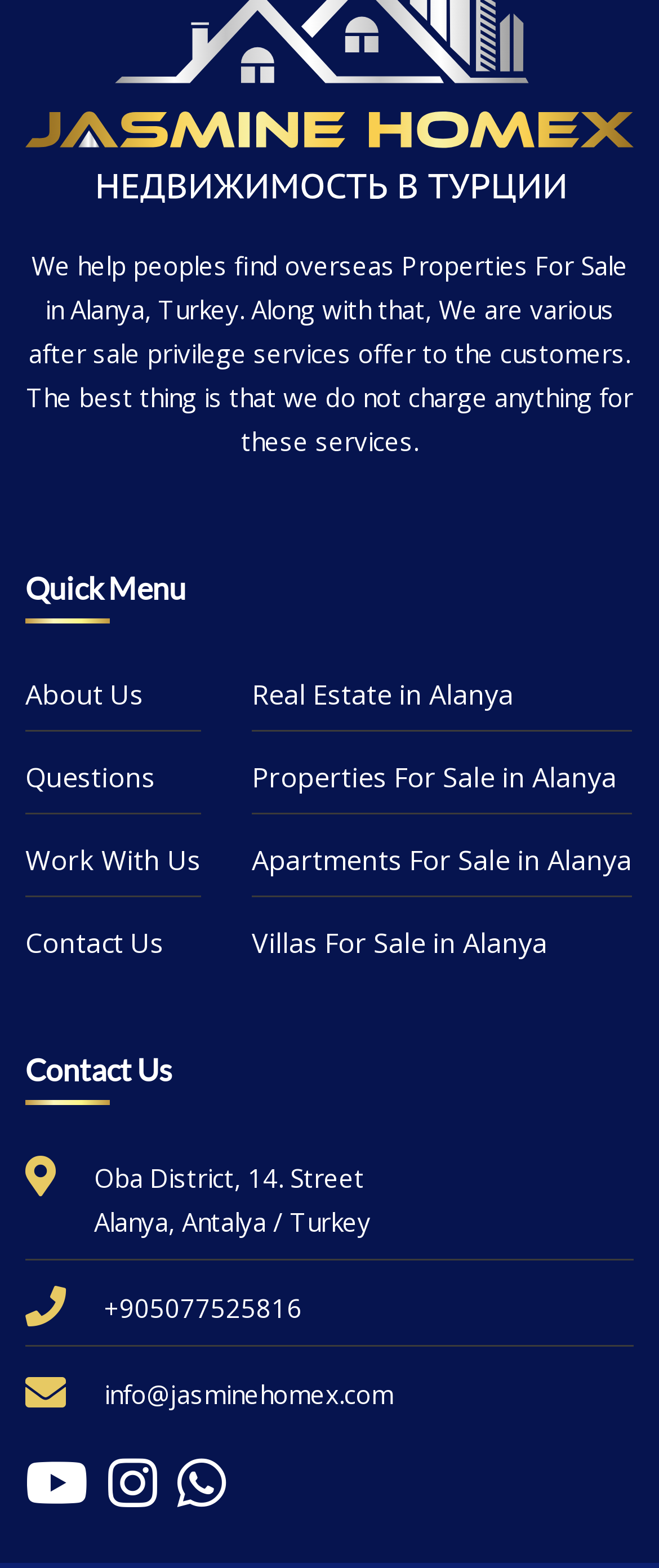Locate the bounding box coordinates of the element I should click to achieve the following instruction: "View the CONTACT US page".

None